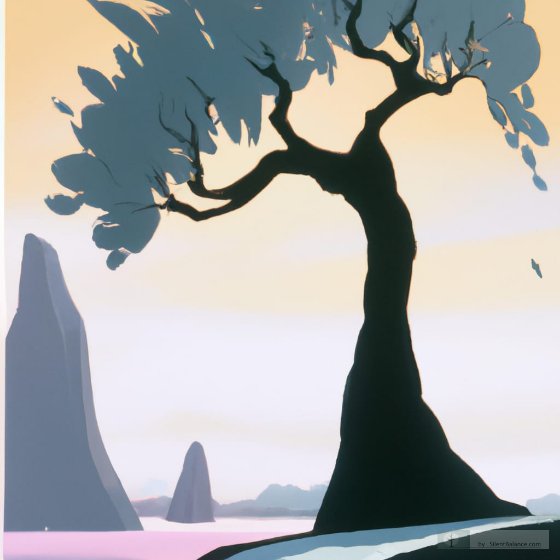Give a concise answer using only one word or phrase for this question:
What is the atmosphere of the scene?

Tranquil